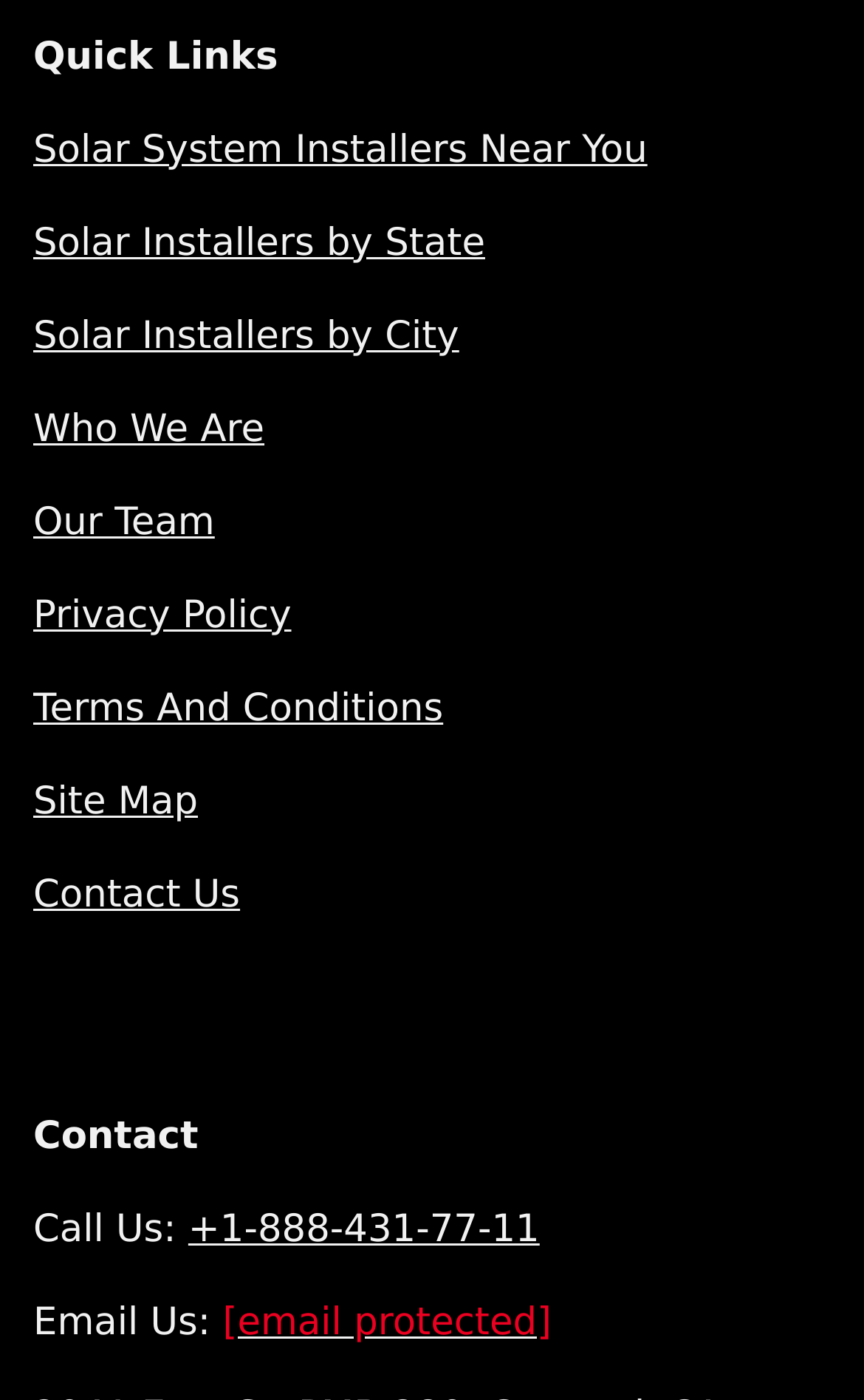What is the first quick link?
Examine the image and give a concise answer in one word or a short phrase.

Solar System Installers Near You